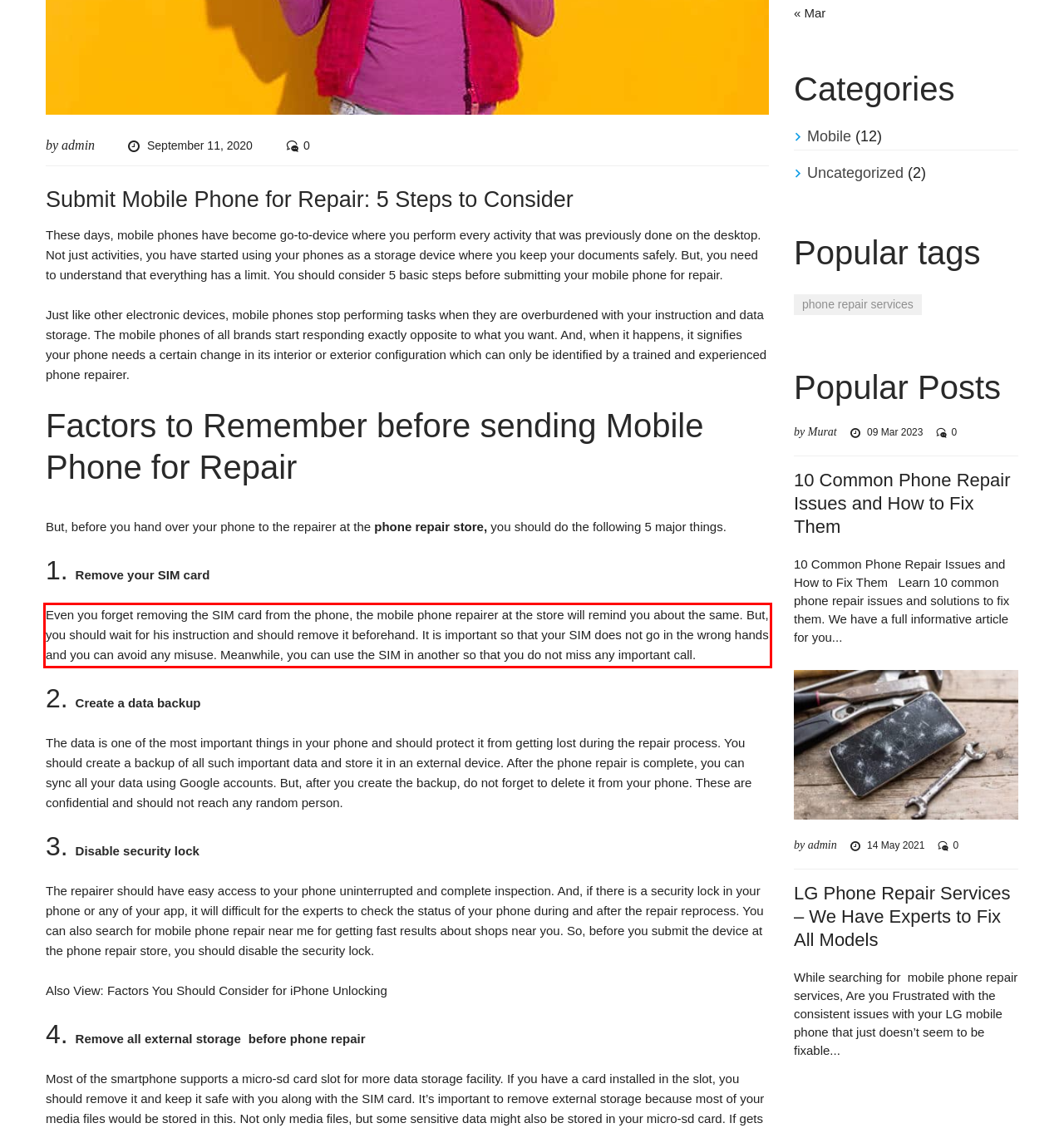You have a screenshot of a webpage, and there is a red bounding box around a UI element. Utilize OCR to extract the text within this red bounding box.

Even you forget removing the SIM card from the phone, the mobile phone repairer at the store will remind you about the same. But, you should wait for his instruction and should remove it beforehand. It is important so that your SIM does not go in the wrong hands and you can avoid any misuse. Meanwhile, you can use the SIM in another so that you do not miss any important call.